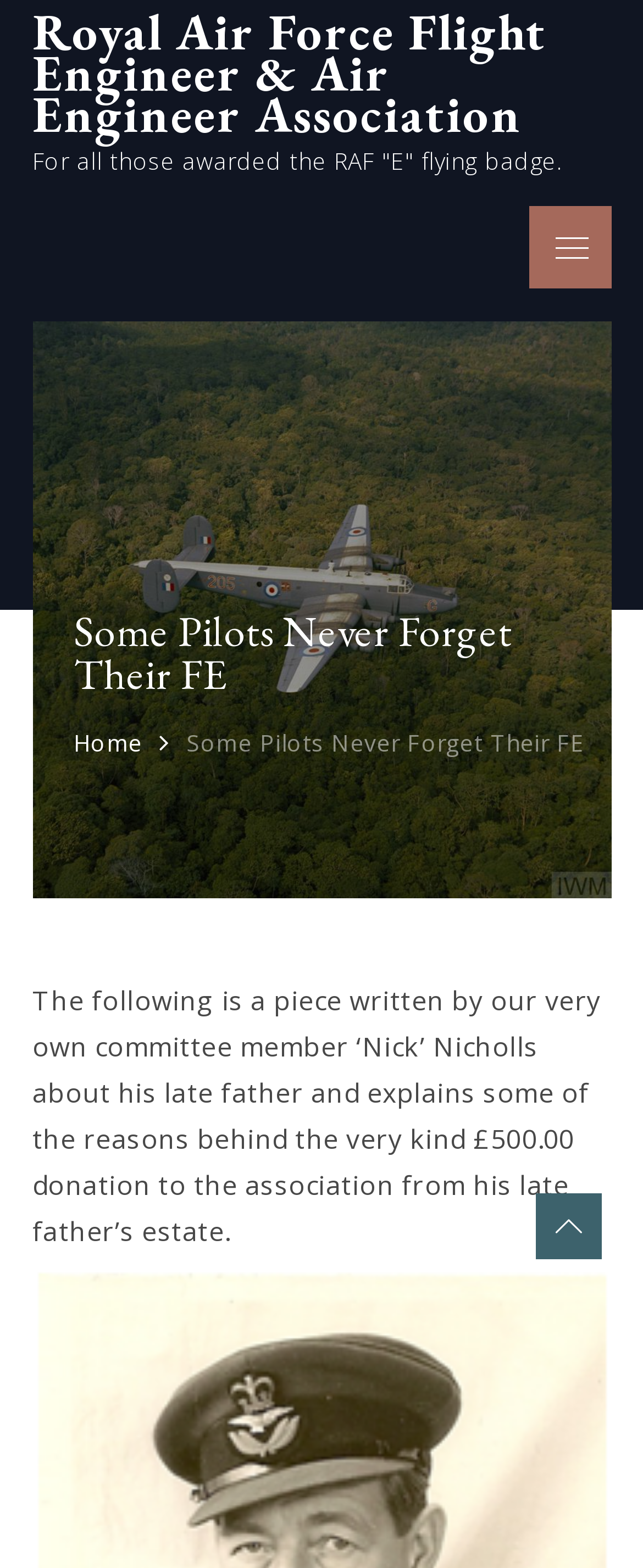Provide a single word or phrase to answer the given question: 
What is the relationship between Nick and the committee?

Committee member